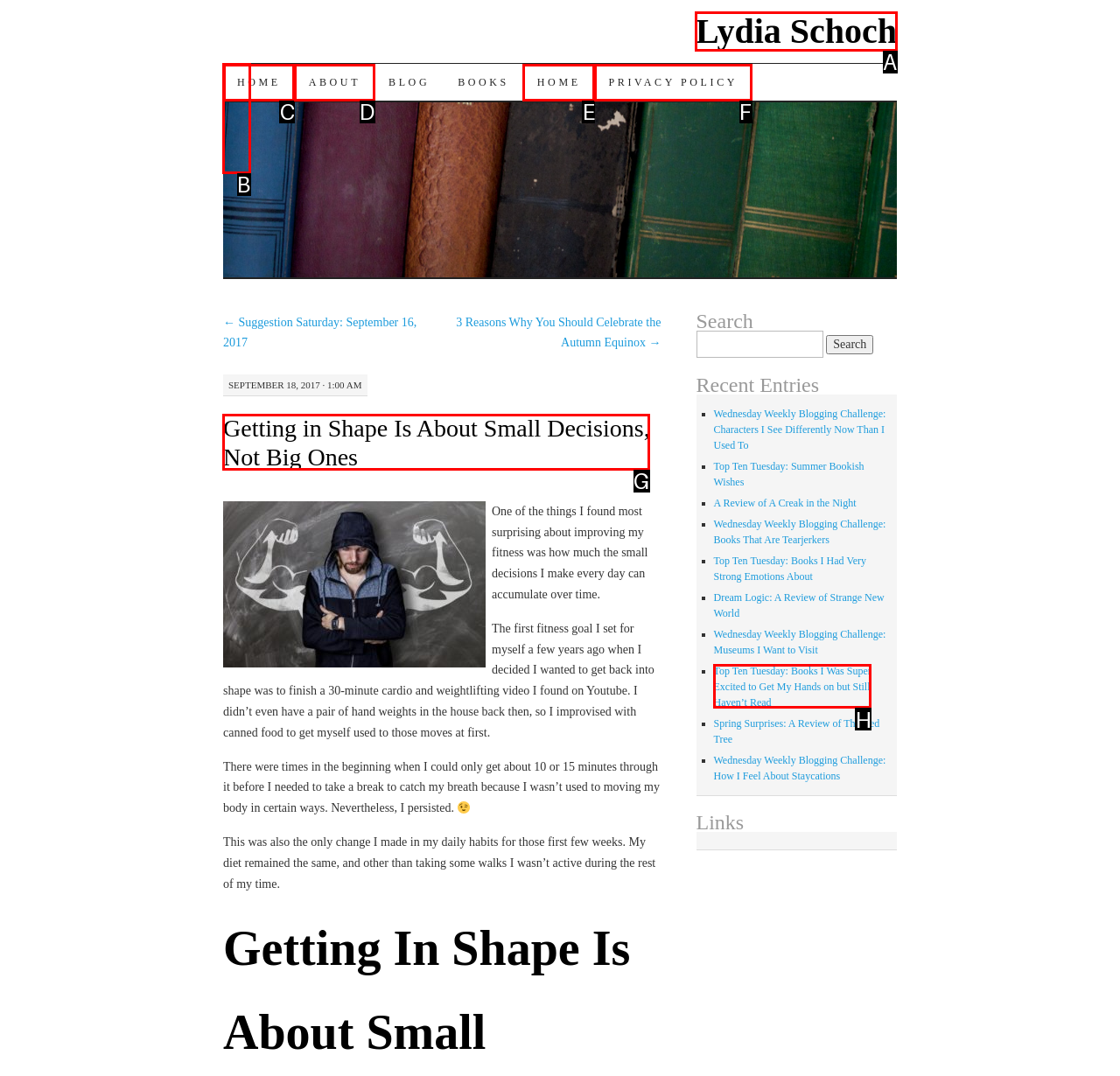For the task: Read the blog post 'Getting in Shape Is About Small Decisions, Not Big Ones', identify the HTML element to click.
Provide the letter corresponding to the right choice from the given options.

G